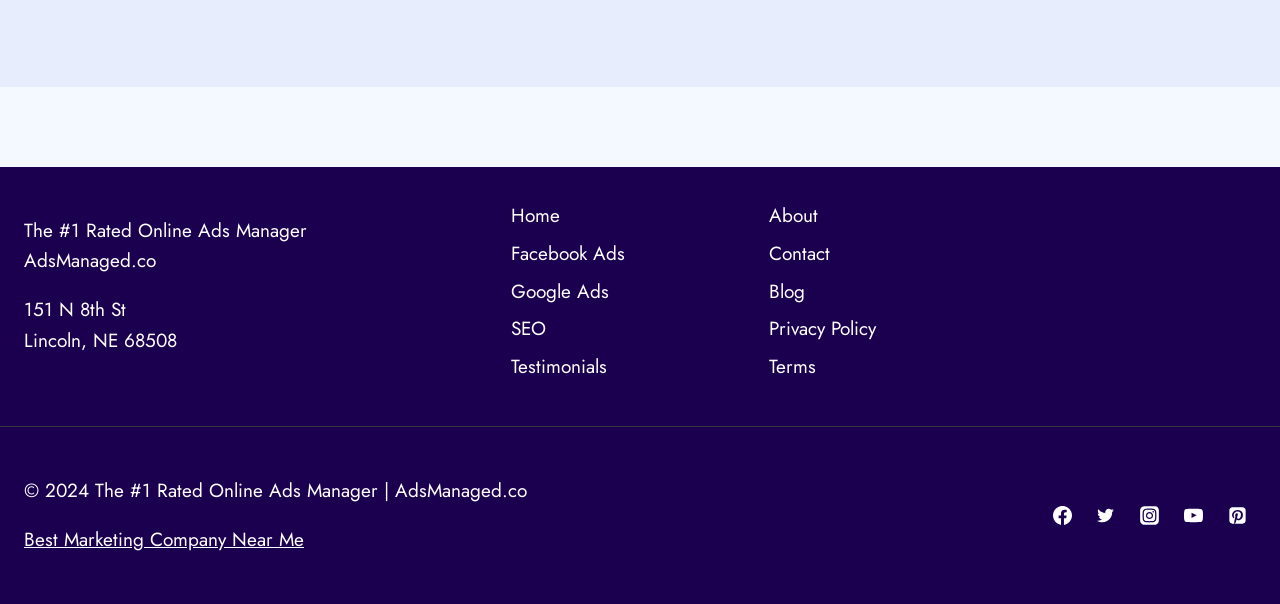What services does the company offer?
Please answer the question as detailed as possible.

The services offered by the company can be found in the navigation menu, where there are links to 'Facebook Ads', 'Google Ads', and 'SEO'.